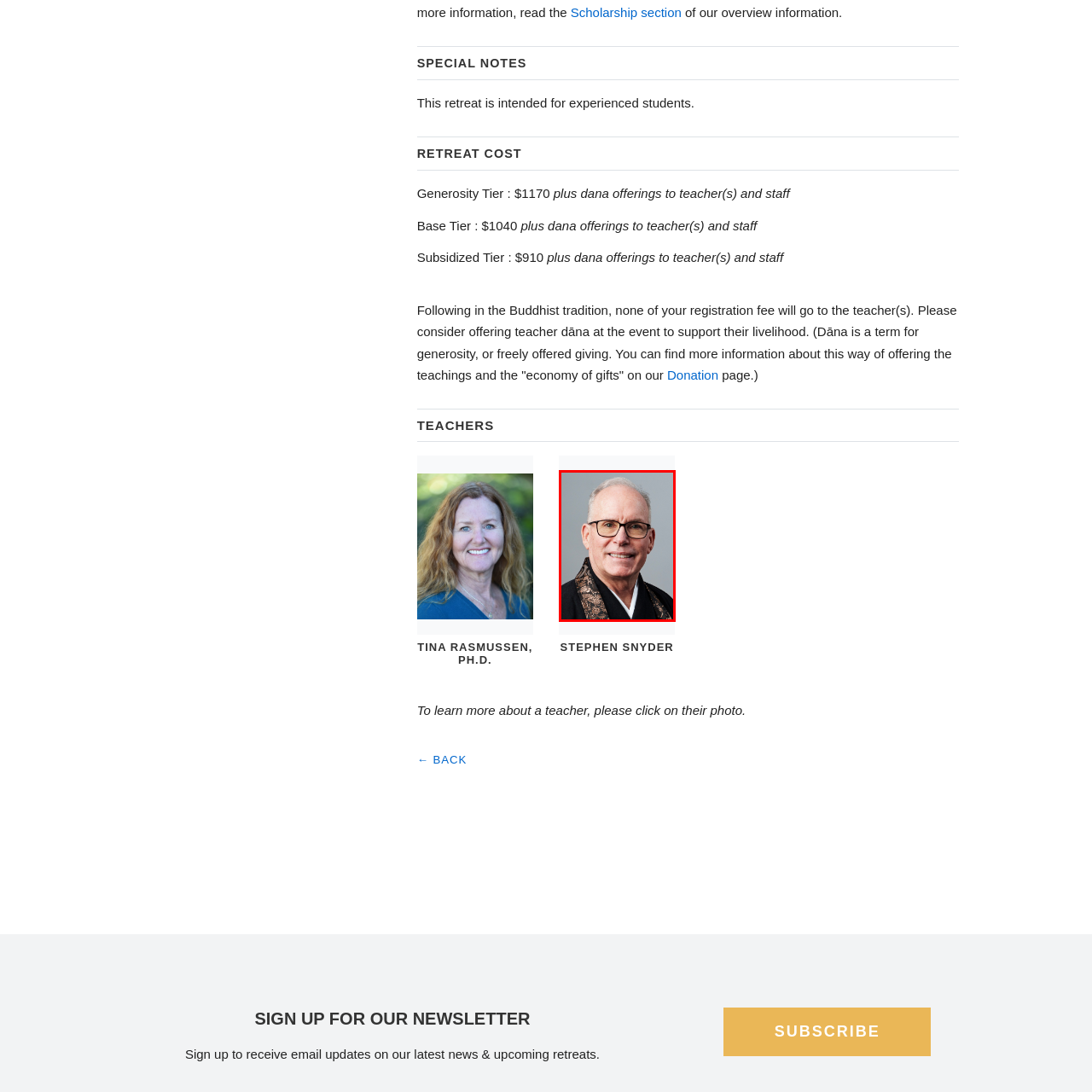What is the name of the individual in the image?
Inspect the image enclosed by the red bounding box and provide a detailed and comprehensive answer to the question.

The caption specifically mentions that the image is associated with an individual named Stephen Snyder, who is highlighted in a section dedicated to introducing the retreat's teachers.